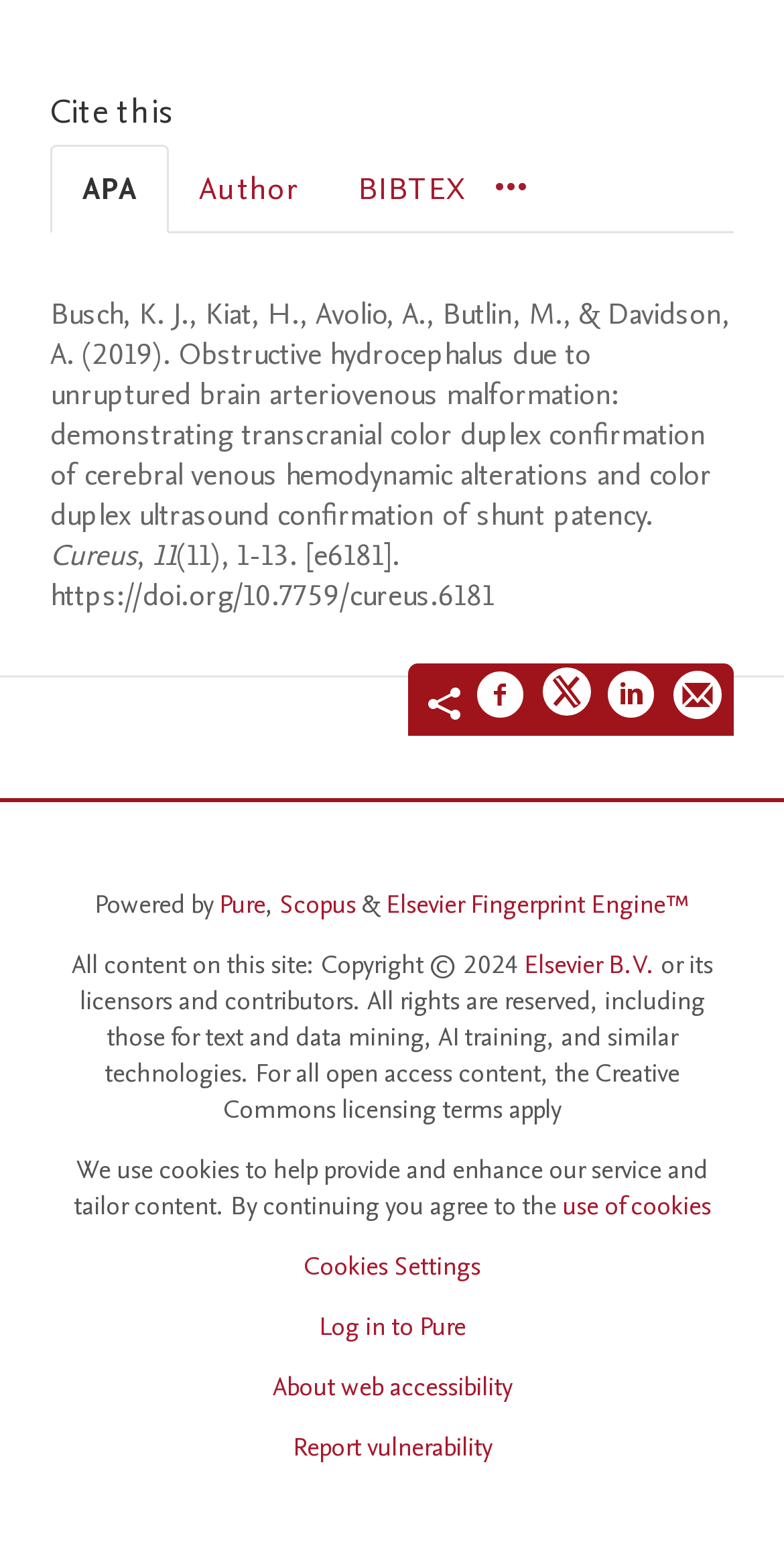What is the journal name of the cited article?
Can you provide an in-depth and detailed response to the question?

The journal name of the cited article is Cureus, which can be found in the StaticText element with the text 'Cureus'.